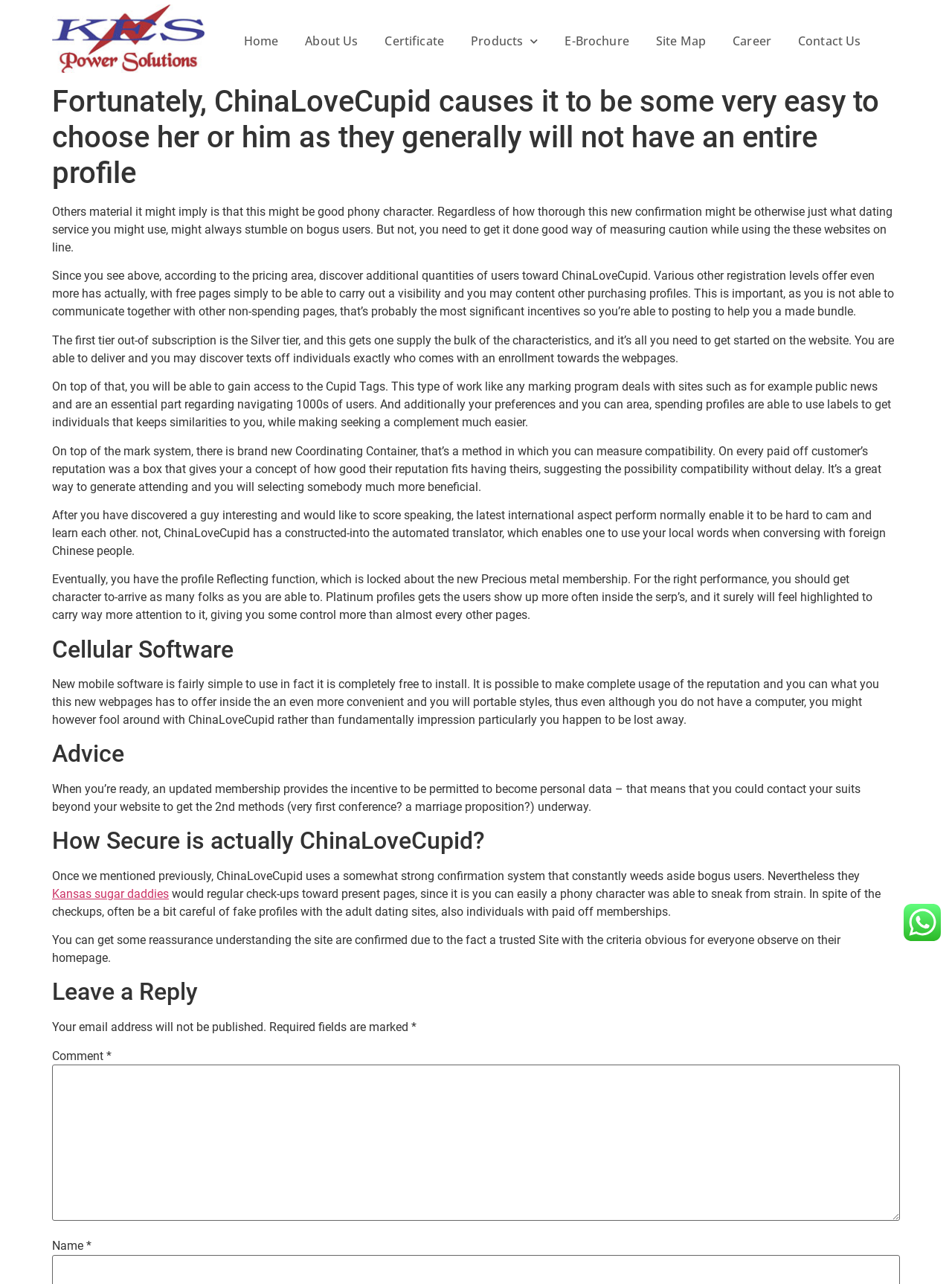Please identify the bounding box coordinates of the region to click in order to complete the given instruction: "Click the 'Home' link". The coordinates should be four float numbers between 0 and 1, i.e., [left, top, right, bottom].

[0.242, 0.022, 0.306, 0.043]